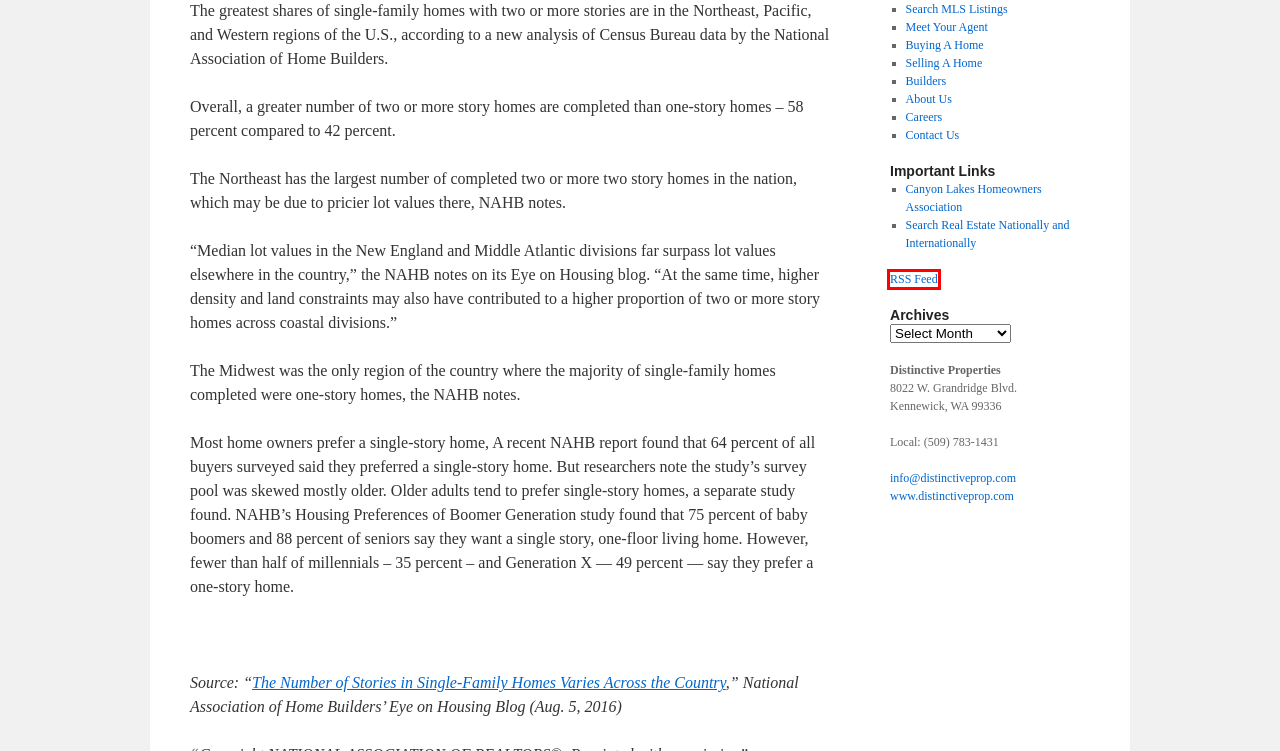You are presented with a screenshot of a webpage containing a red bounding box around a particular UI element. Select the best webpage description that matches the new webpage after clicking the element within the bounding box. Here are the candidates:
A. Distinctive Properties Our Brokers
B. Comments on: One vs. Two-Story Homes: Which Dominates?
C. Distinctive Properties Agency for Sellers
D. Distinctive Properties Builders We Work With
E. Distinctive Properties Contact Information
F. CLPOA - Canyon Lakes Property Owners Association
G. Distinctive Properties Thinking of Buying?
H. Distinctive Properties Residential

B